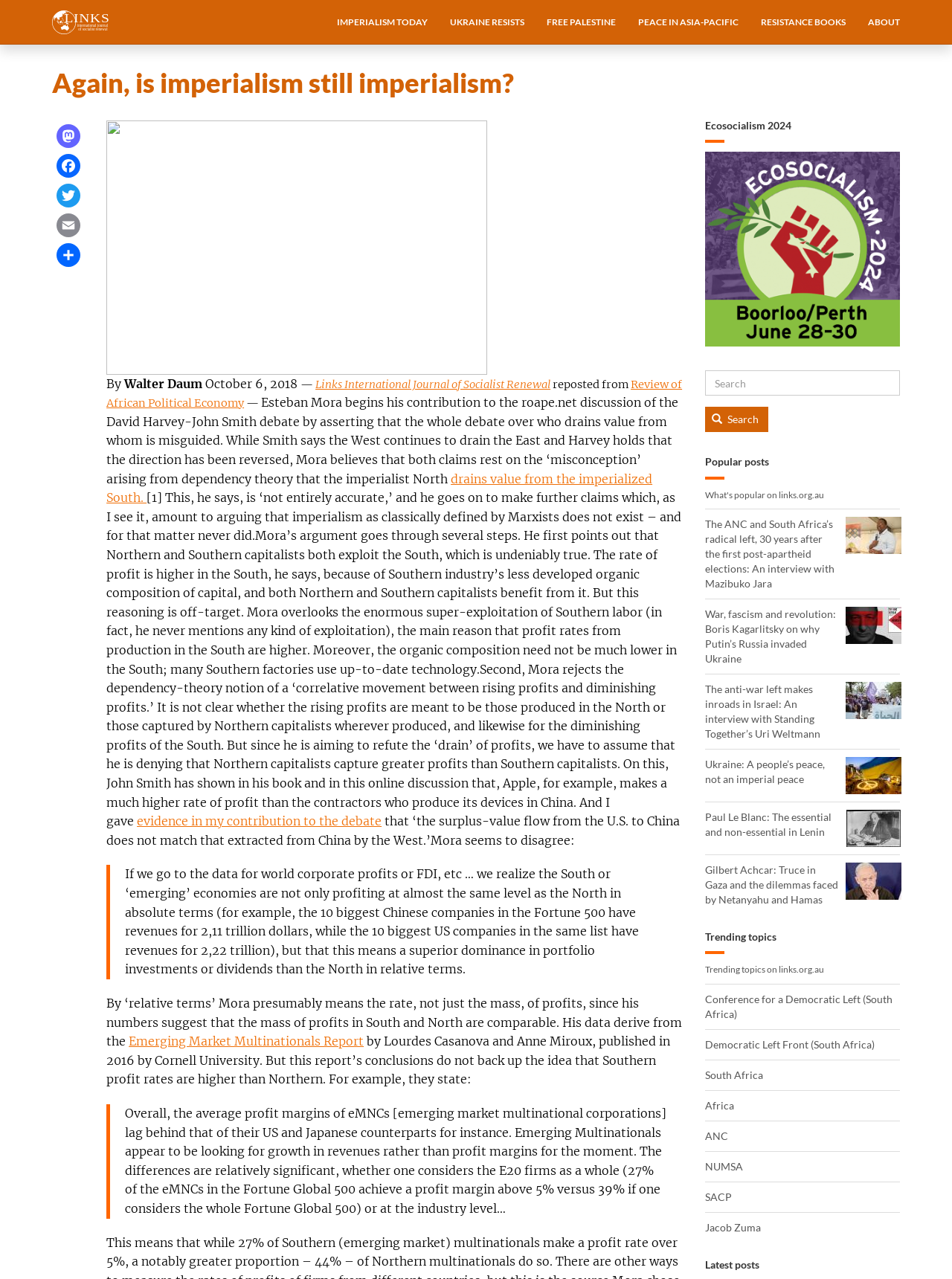Please identify the bounding box coordinates of the area that needs to be clicked to follow this instruction: "Visit the 'Ecosocialism 2024' page".

[0.74, 0.119, 0.945, 0.271]